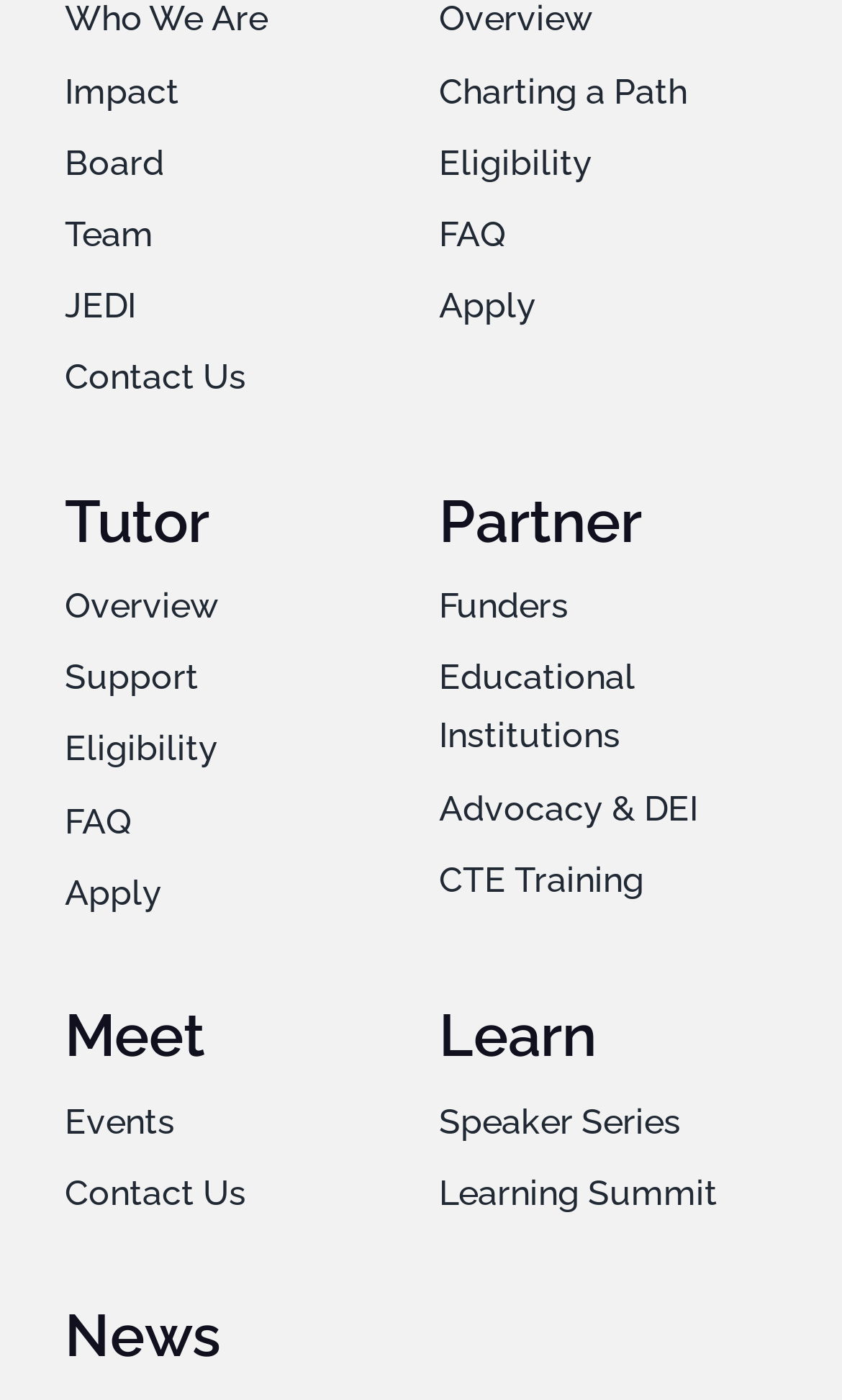What is the purpose of the 'JEDI' link?
Examine the webpage screenshot and provide an in-depth answer to the question.

The webpage does not provide explicit information about the purpose of the 'JEDI' link. It is likely that it is related to the organization's mission or values, but without further context, it is unclear.